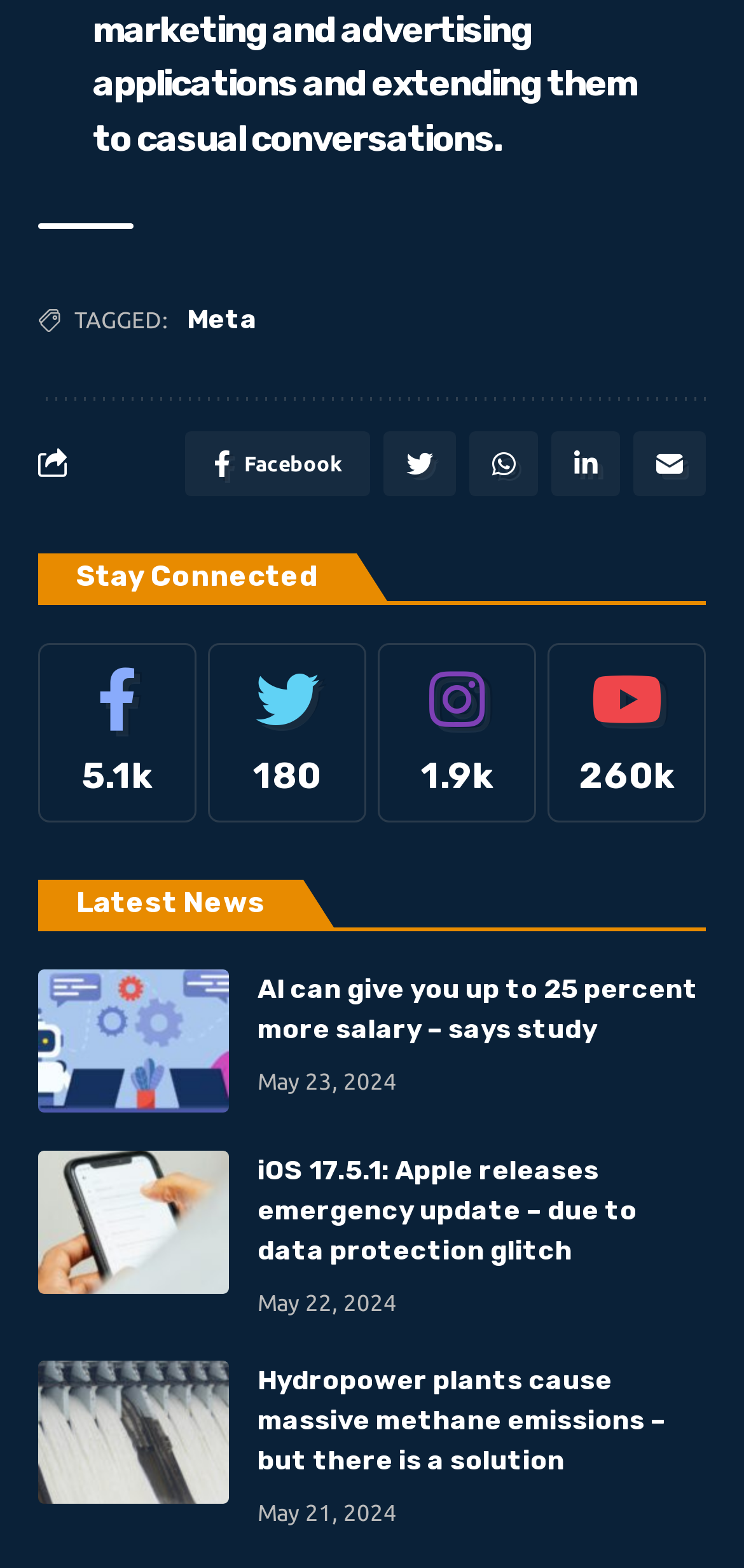What is the number of Facebook followers?
Answer briefly with a single word or phrase based on the image.

5.1k